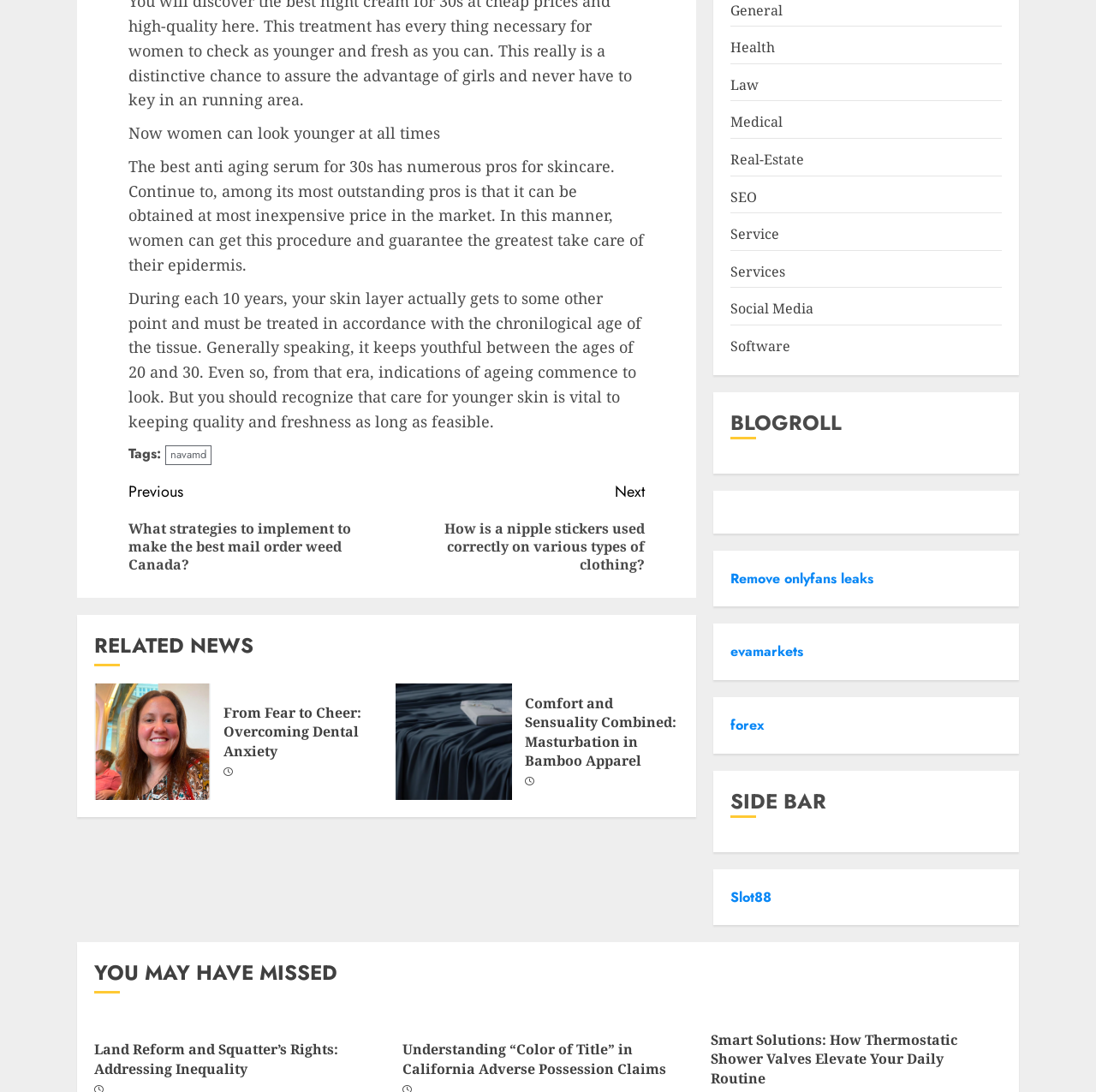For the element described, predict the bounding box coordinates as (top-left x, top-left y, bottom-right x, bottom-right y). All values should be between 0 and 1. Element description: Remove onlyfans leaks

[0.667, 0.521, 0.797, 0.539]